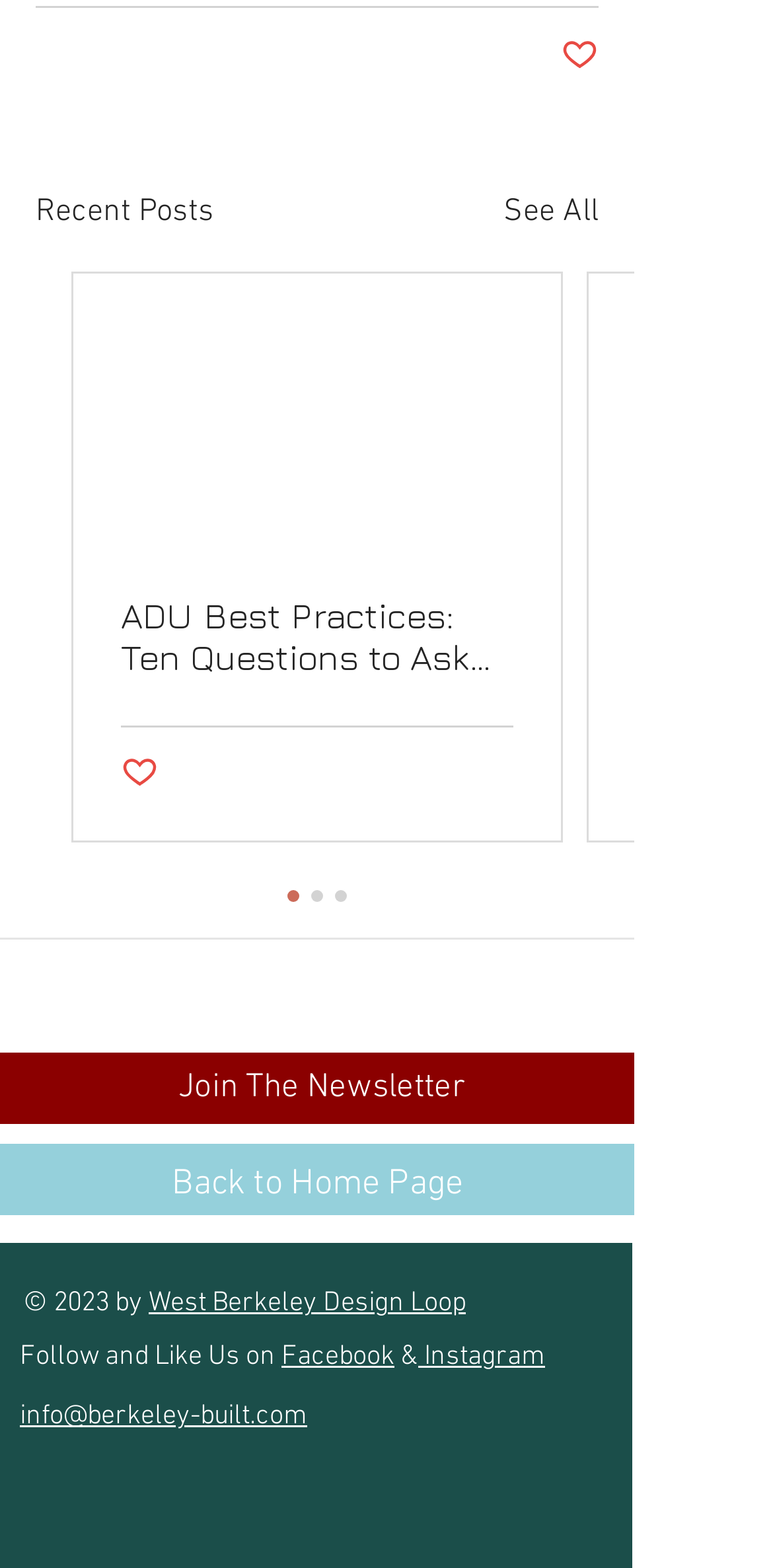Given the element description, predict the bounding box coordinates in the format (top-left x, top-left y, bottom-right x, bottom-right y). Make sure all values are between 0 and 1. Here is the element description: Join The Newsletter

[0.231, 0.682, 0.603, 0.707]